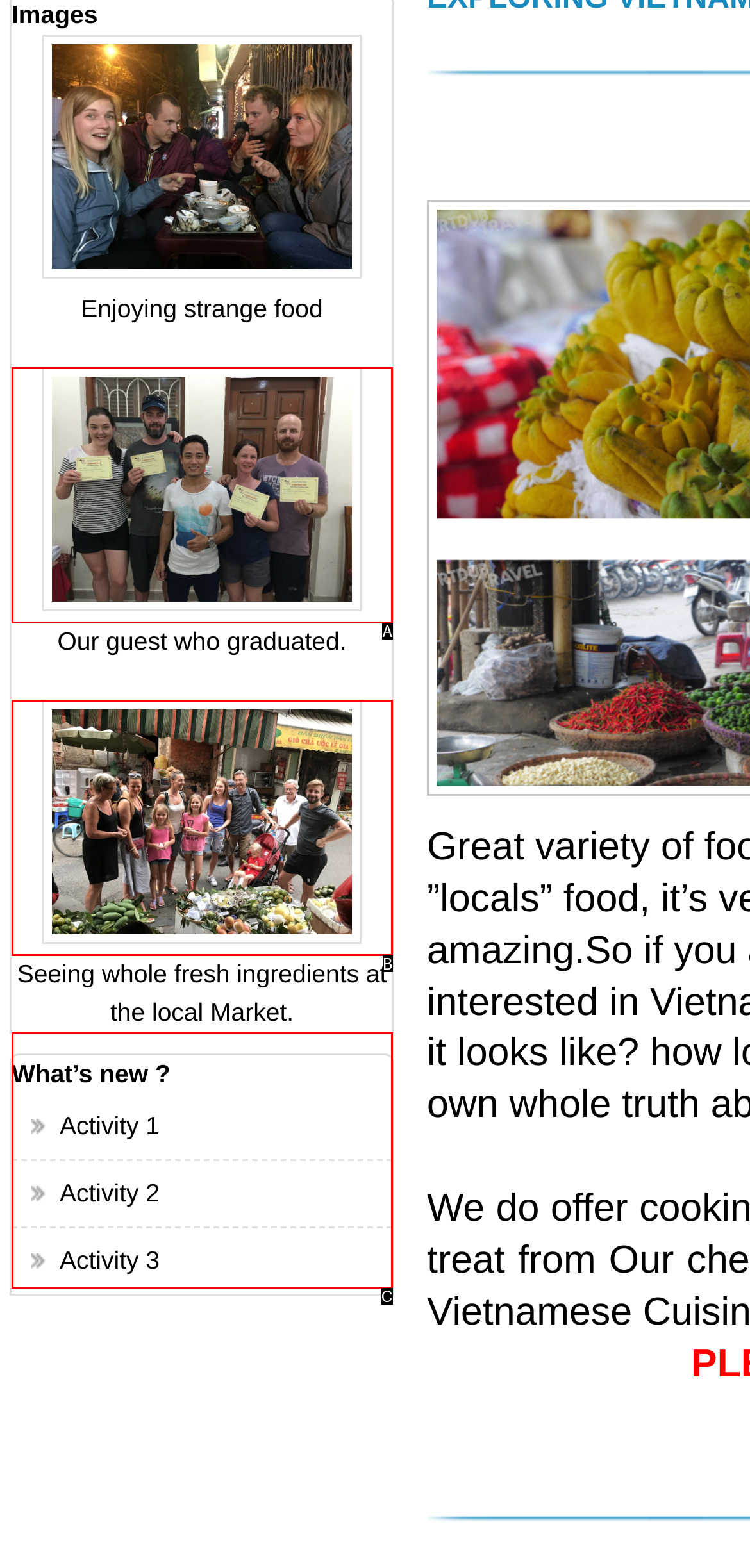Using the provided description: parent_node: Enjoying strange food, select the most fitting option and return its letter directly from the choices.

C